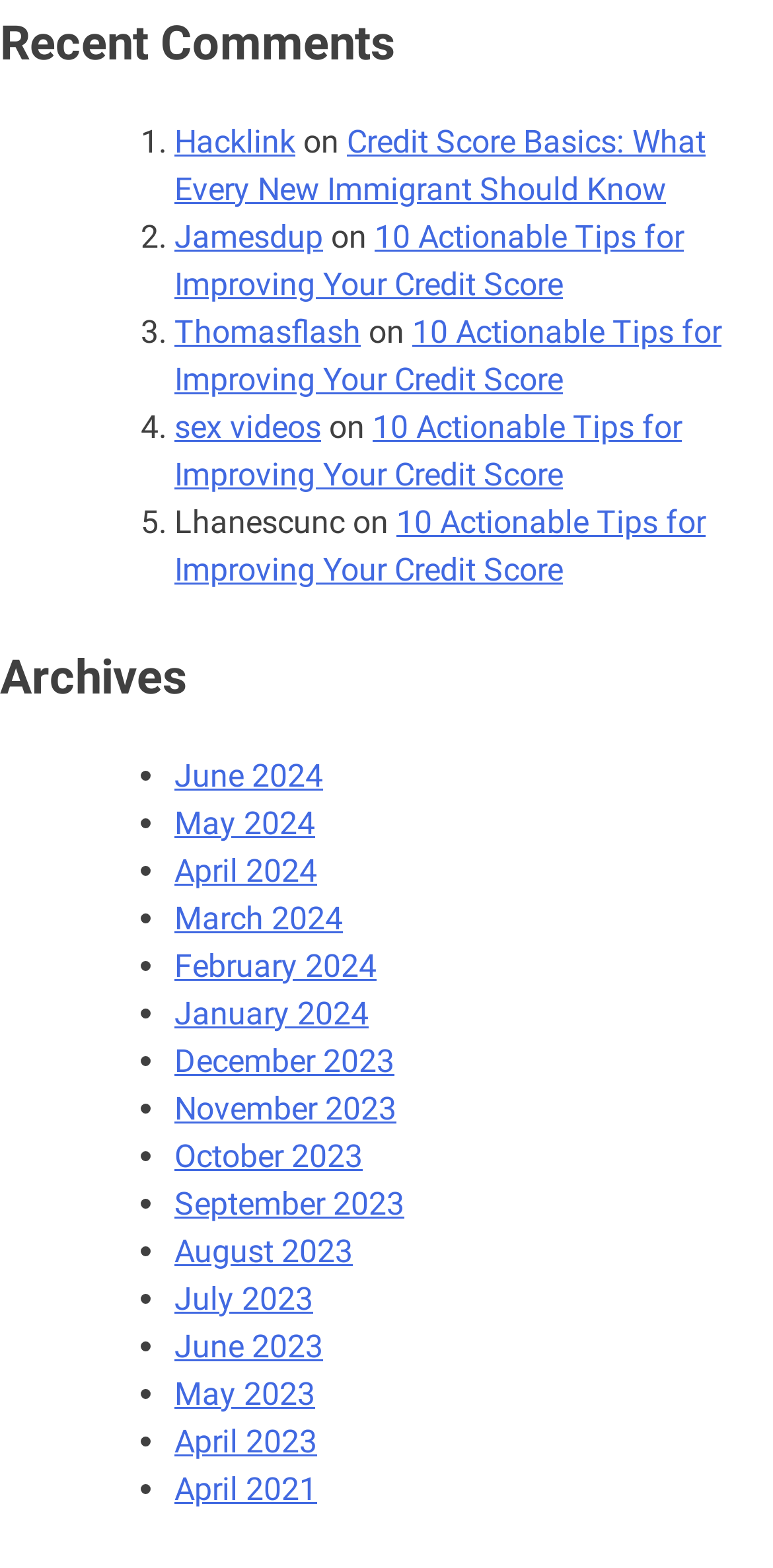Give a one-word or short phrase answer to the question: 
What is the title of the second section?

Archives